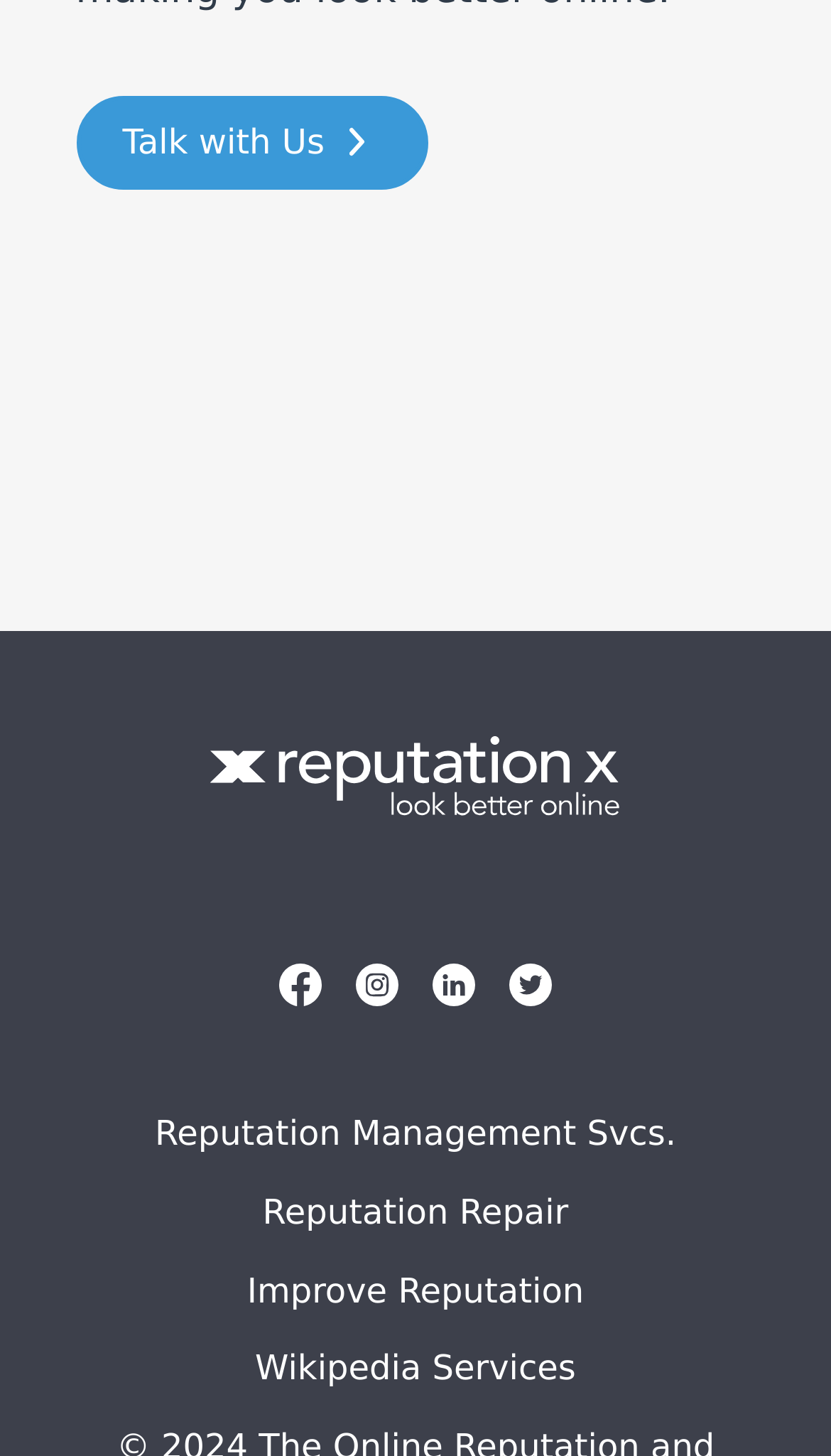Please identify the coordinates of the bounding box for the clickable region that will accomplish this instruction: "Learn about Reputation Management Services".

[0.186, 0.764, 0.814, 0.792]